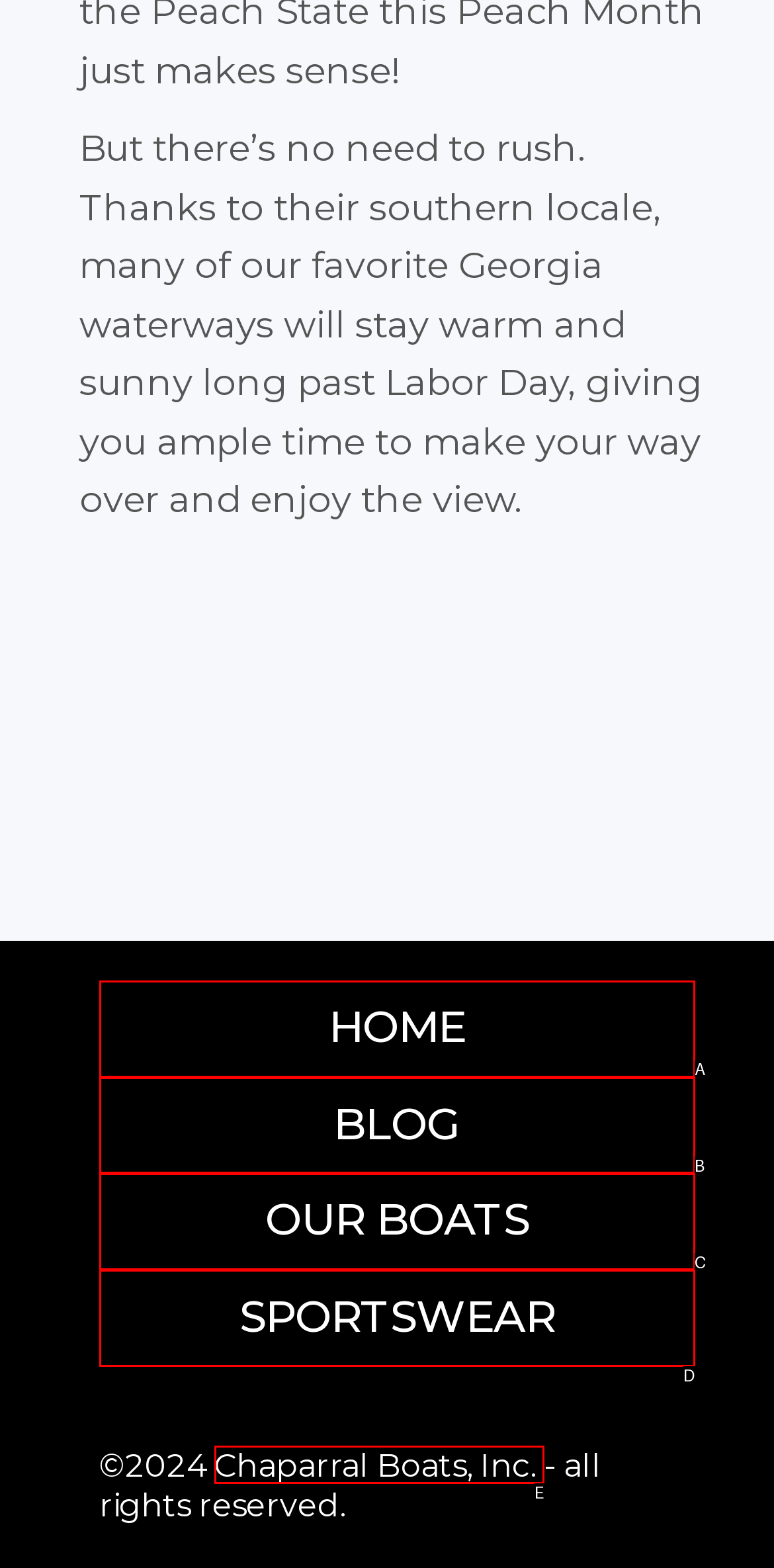Identify the HTML element that best fits the description: alt="jumbo resin water filter" title="B-143". Respond with the letter of the corresponding element.

None